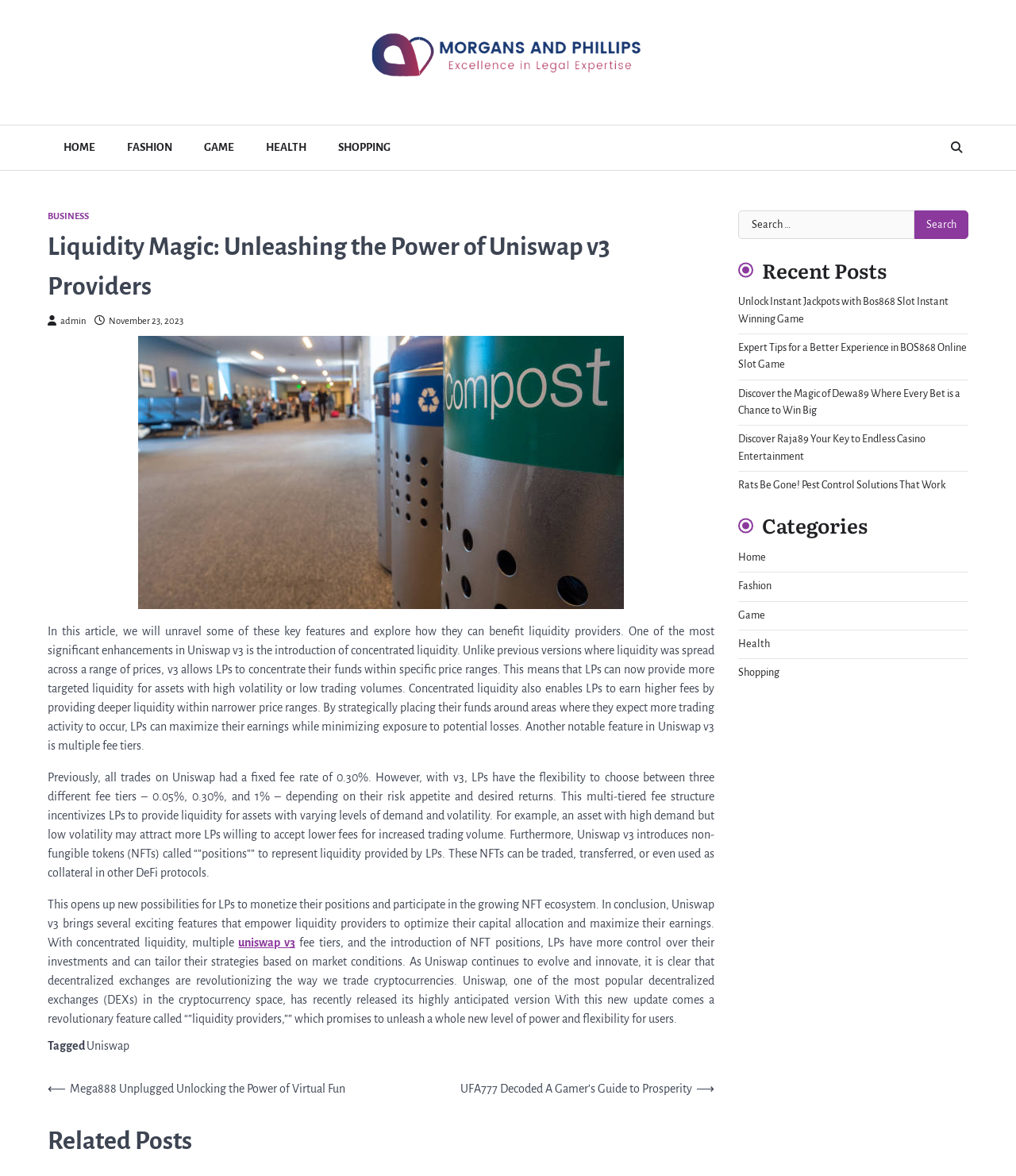Determine the coordinates of the bounding box for the clickable area needed to execute this instruction: "Search for something".

[0.727, 0.179, 0.9, 0.203]